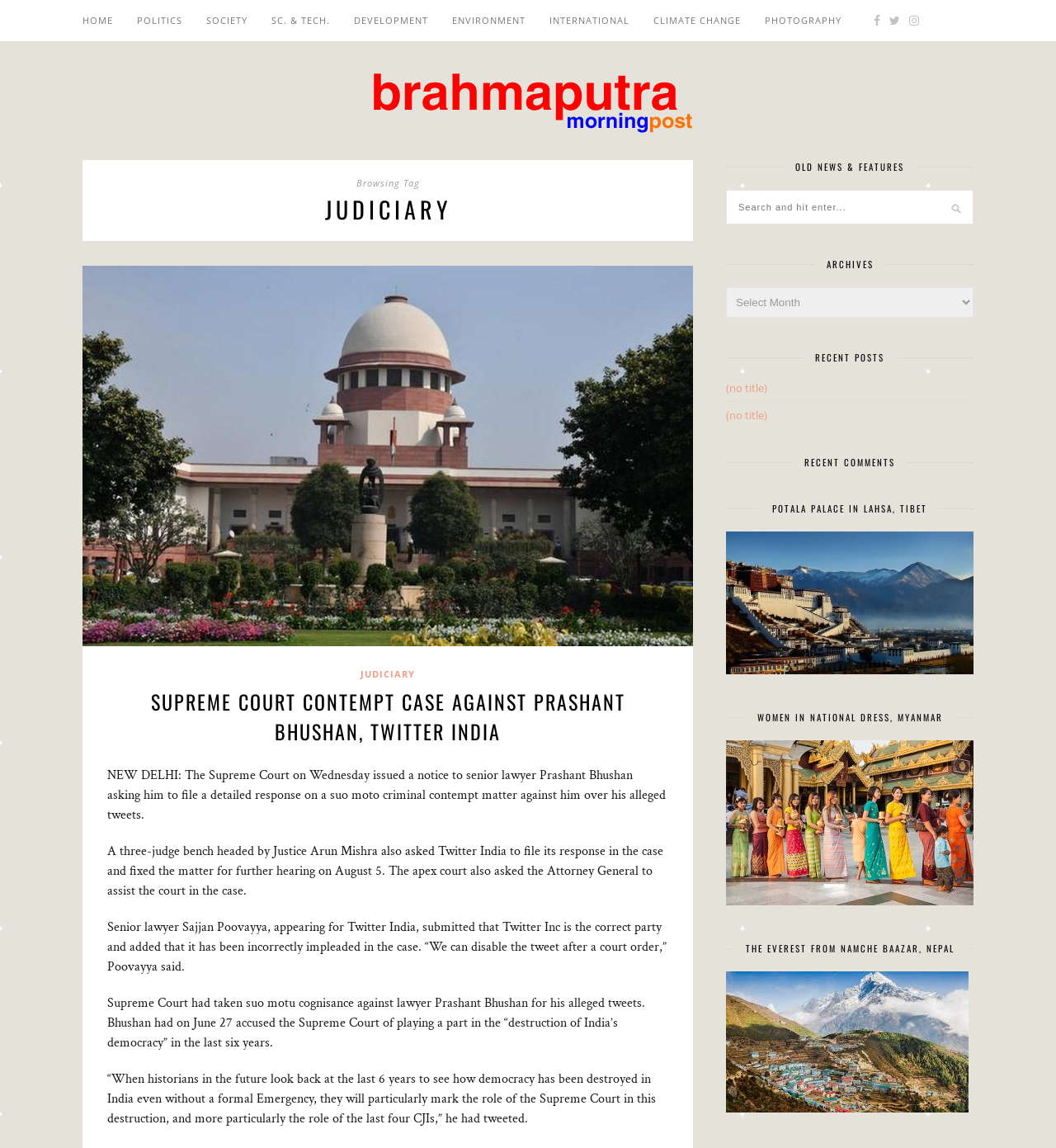Select the bounding box coordinates of the element I need to click to carry out the following instruction: "Click the Home2spirits link".

None